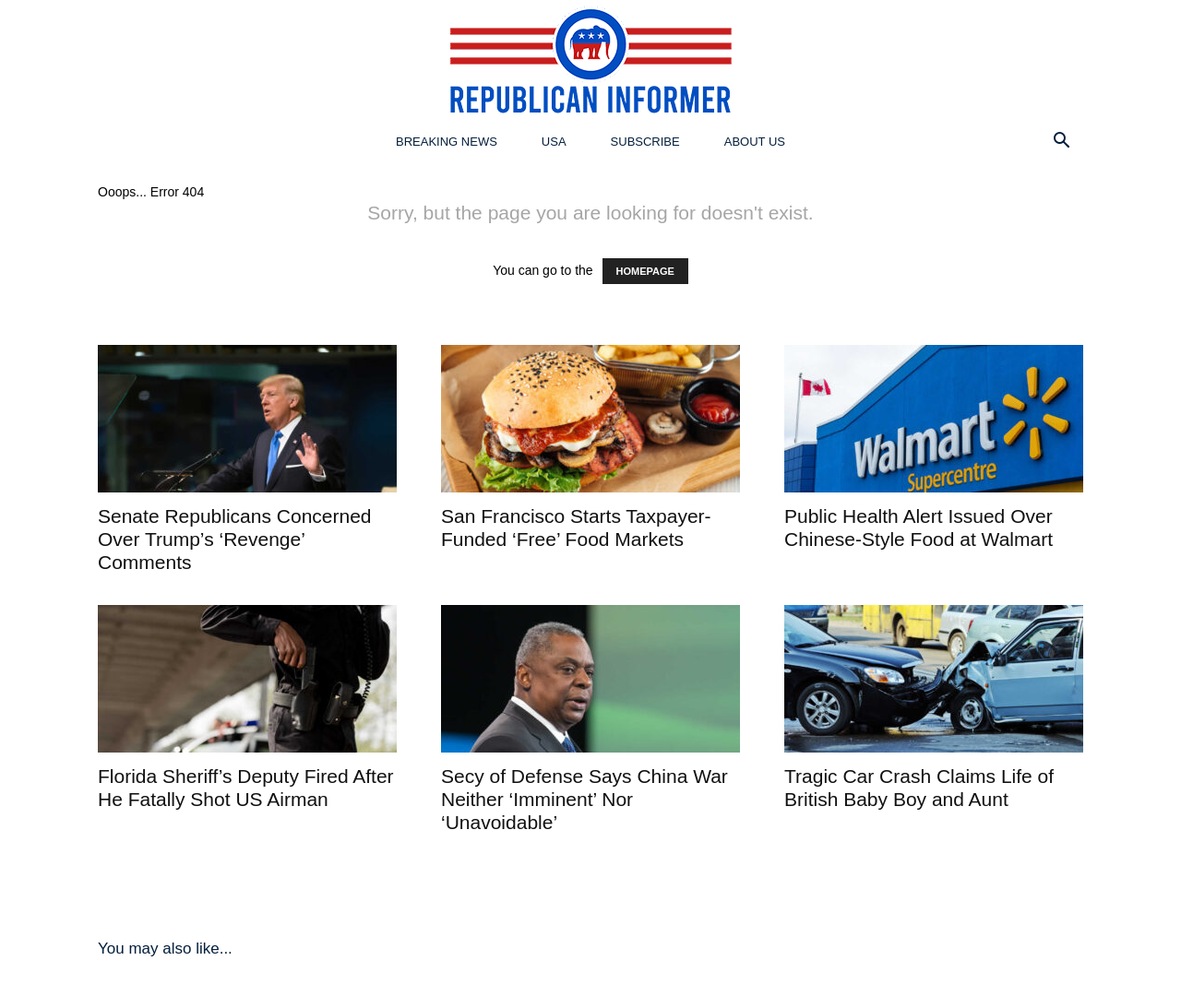Pinpoint the bounding box coordinates for the area that should be clicked to perform the following instruction: "check Public Health Alert Issued Over Chinese-Style Food at Walmart".

[0.664, 0.501, 0.896, 0.545]